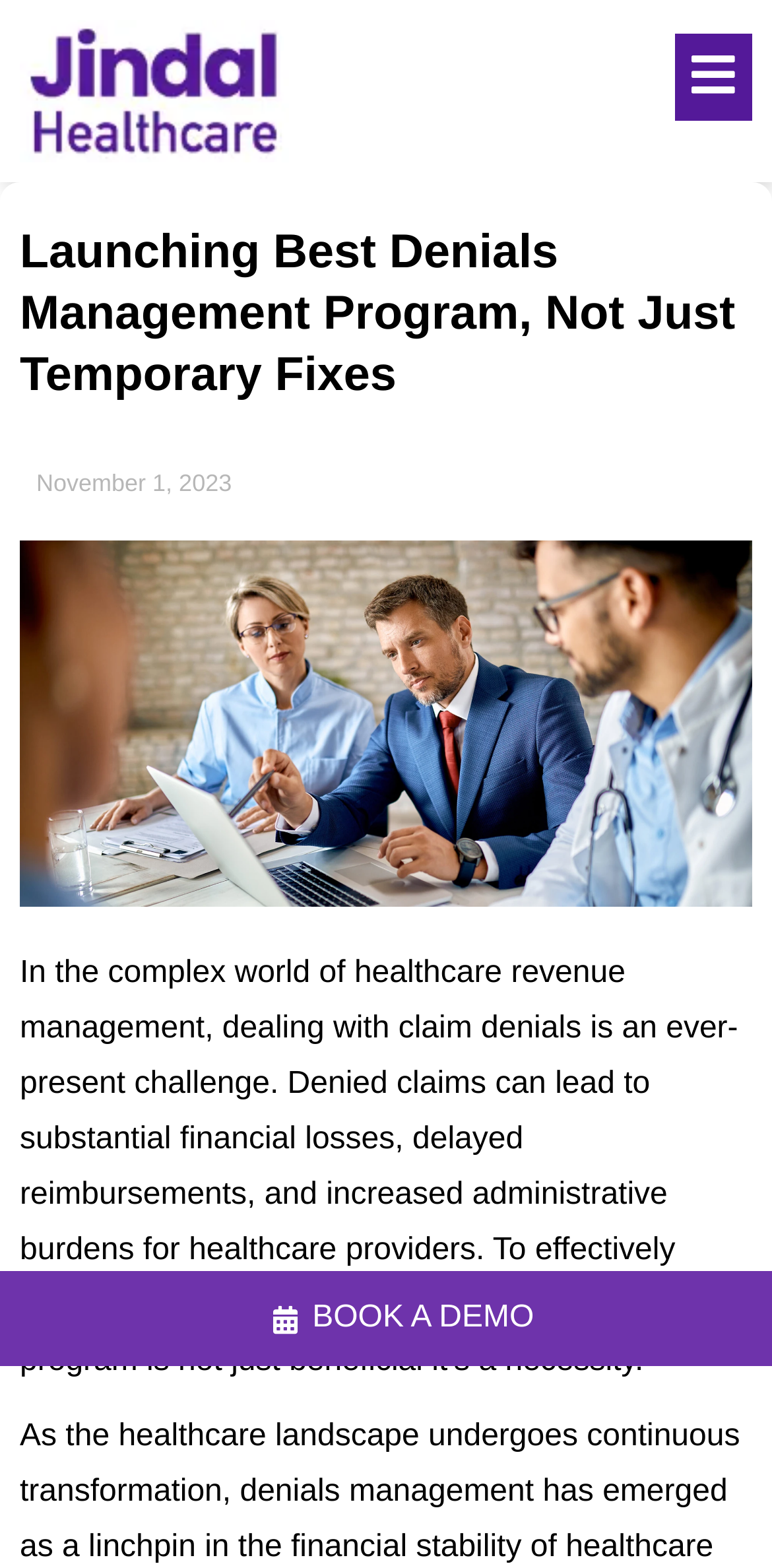Is the webpage discussing a temporary solution?
Using the image, provide a detailed and thorough answer to the question.

I concluded that the webpage is not discussing a temporary solution by analyzing the heading element 'Launching Best Denials Management Program, Not Just Temporary Fixes' with bounding box coordinates [0.026, 0.141, 0.974, 0.259], which explicitly mentions 'not just temporary fixes', implying that the webpage is focused on a comprehensive solution.